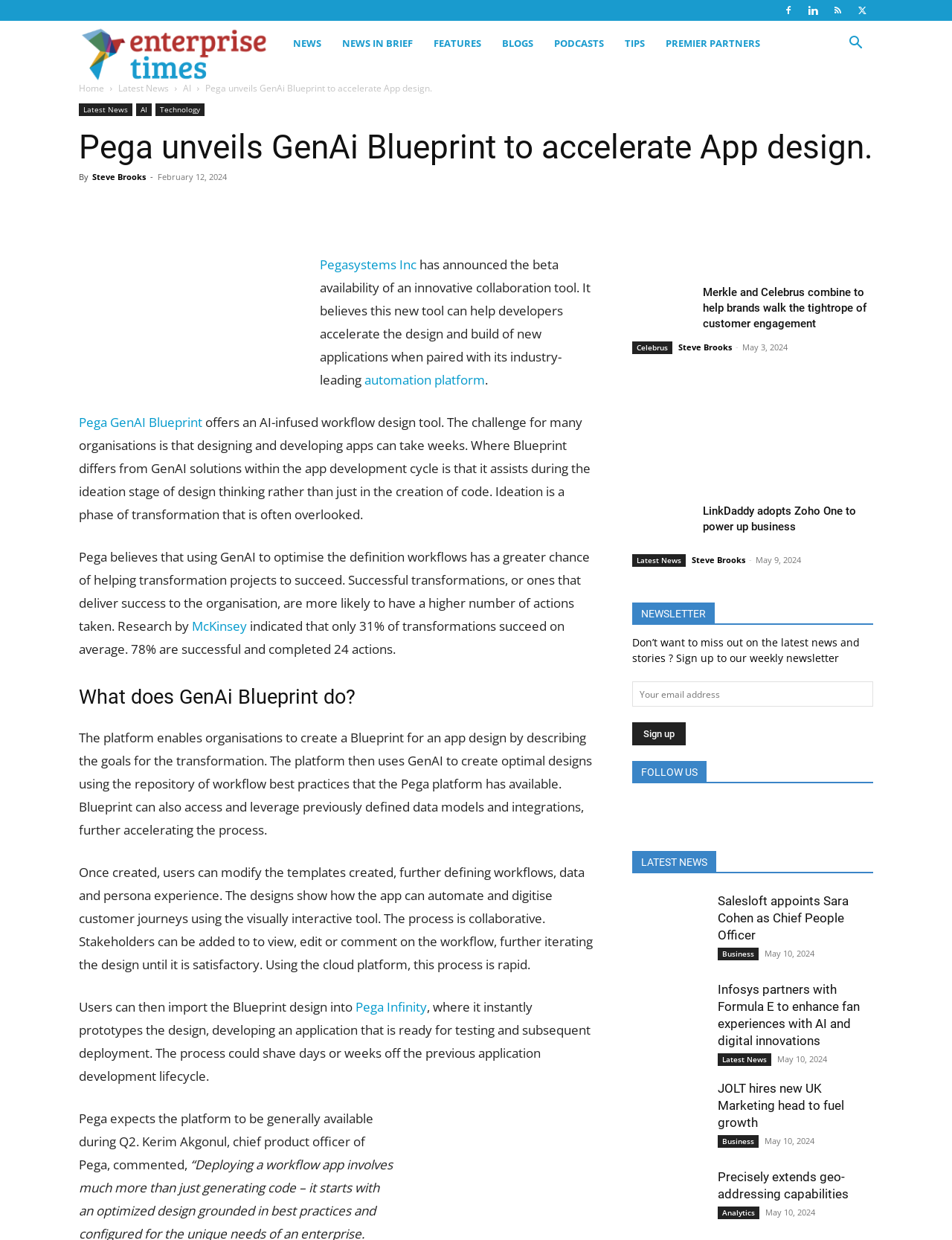Indicate the bounding box coordinates of the element that needs to be clicked to satisfy the following instruction: "Search for something". The coordinates should be four float numbers between 0 and 1, i.e., [left, top, right, bottom].

[0.88, 0.03, 0.917, 0.041]